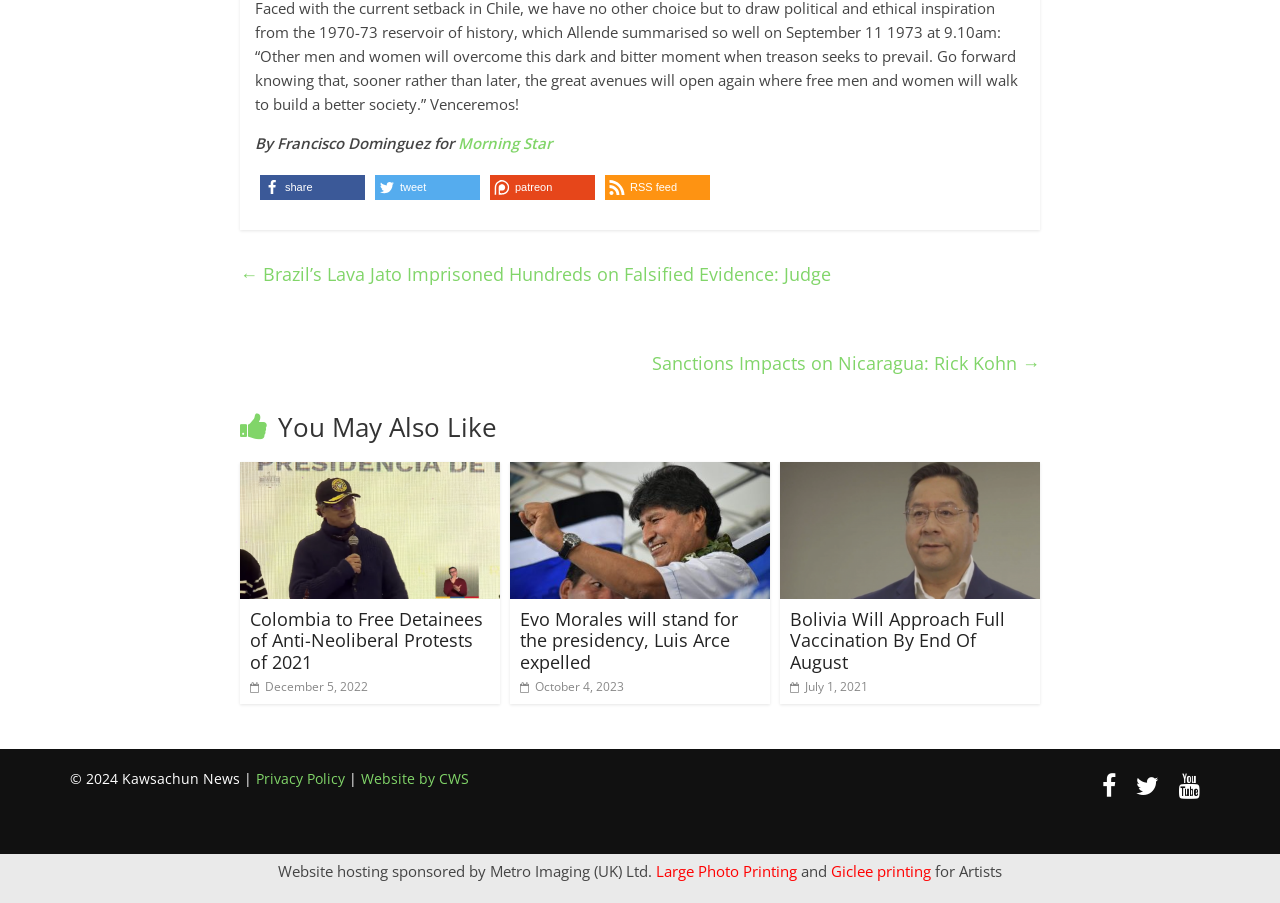Who is the sponsor of the website hosting?
Refer to the image and provide a thorough answer to the question.

I looked at the footer of the webpage and found the text 'Website hosting sponsored by Metro Imaging (UK) Ltd.', which indicates that Metro Imaging (UK) Ltd. is the sponsor of the website hosting.